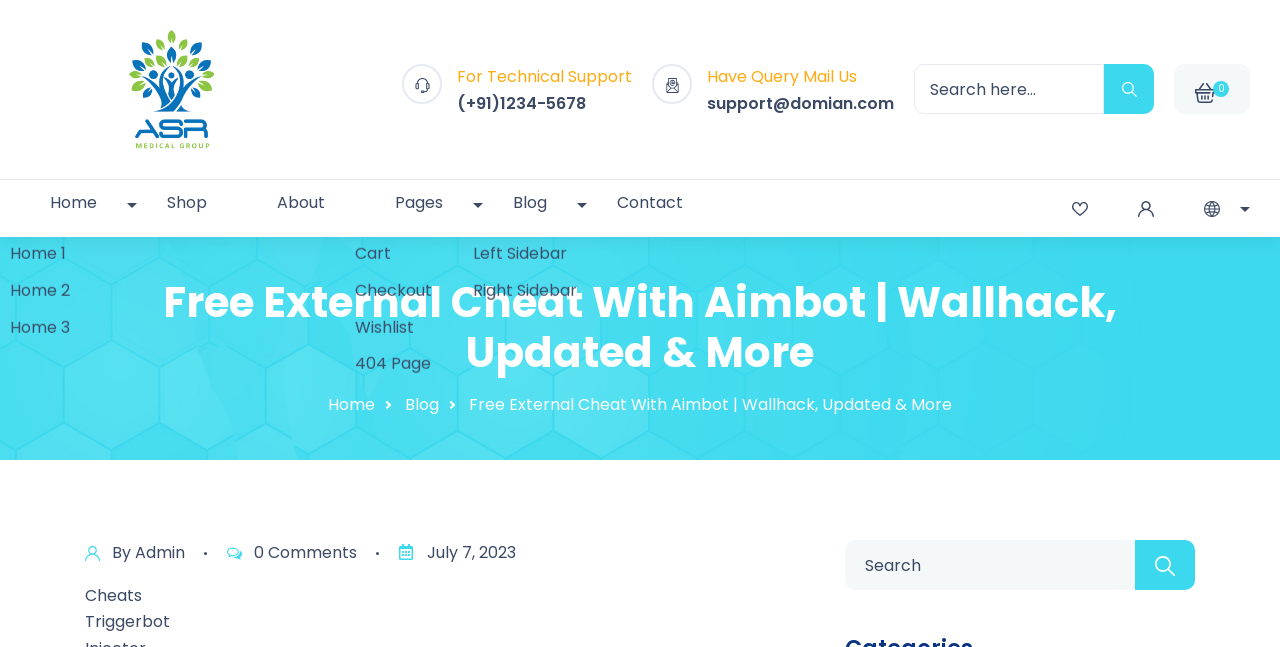Identify the bounding box coordinates for the element you need to click to achieve the following task: "read latest news". The coordinates must be four float values ranging from 0 to 1, formatted as [left, top, right, bottom].

None